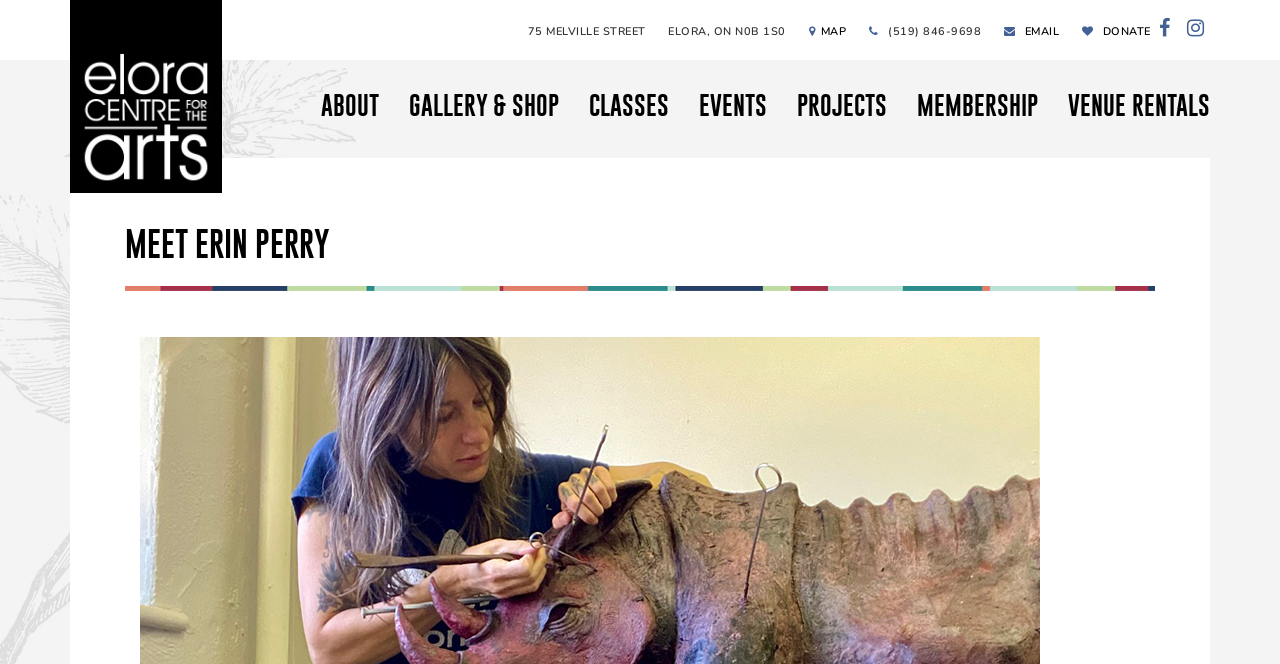Locate the bounding box coordinates of the clickable region necessary to complete the following instruction: "go to about page". Provide the coordinates in the format of four float numbers between 0 and 1, i.e., [left, top, right, bottom].

[0.239, 0.12, 0.308, 0.196]